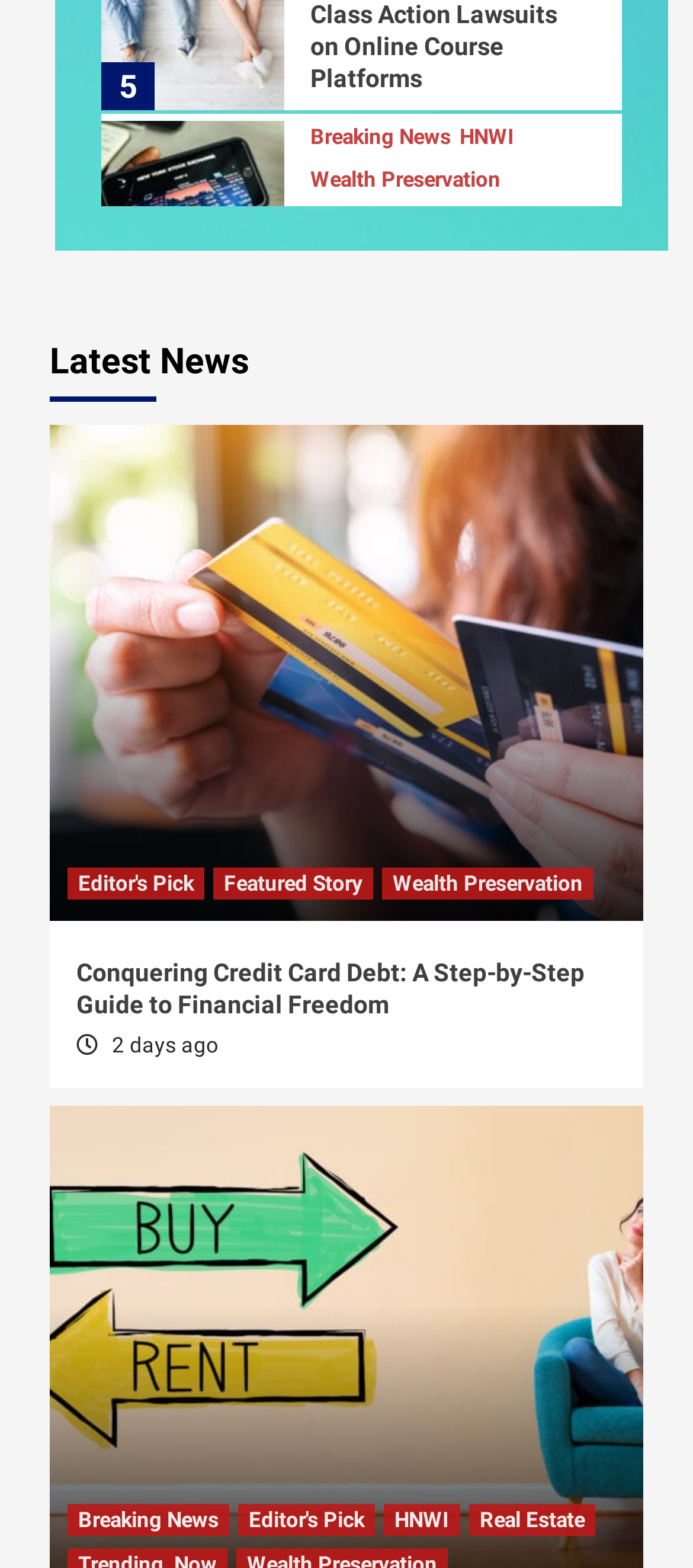What is the position of the link 'Editor's Pick' in the webpage?
Please respond to the question thoroughly and include all relevant details.

The link 'Editor's Pick' is positioned at the top-left of the webpage, as indicated by its bounding box coordinates [0.097, 0.553, 0.295, 0.574], which shows that it is located near the top of the page and towards the left side.